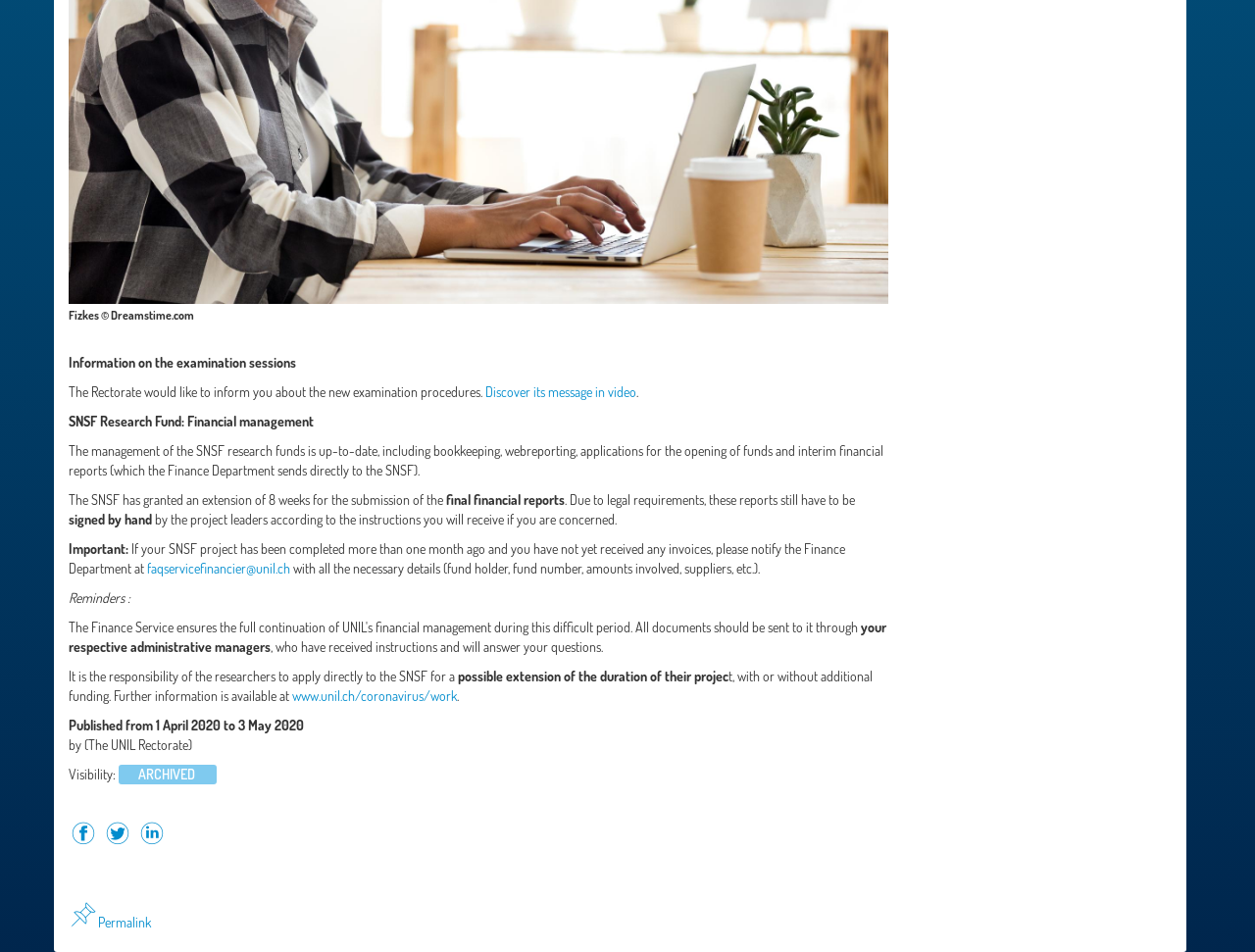Provide the bounding box coordinates for the UI element that is described by this text: "forex mini accounts". The coordinates should be in the form of four float numbers between 0 and 1: [left, top, right, bottom].

None